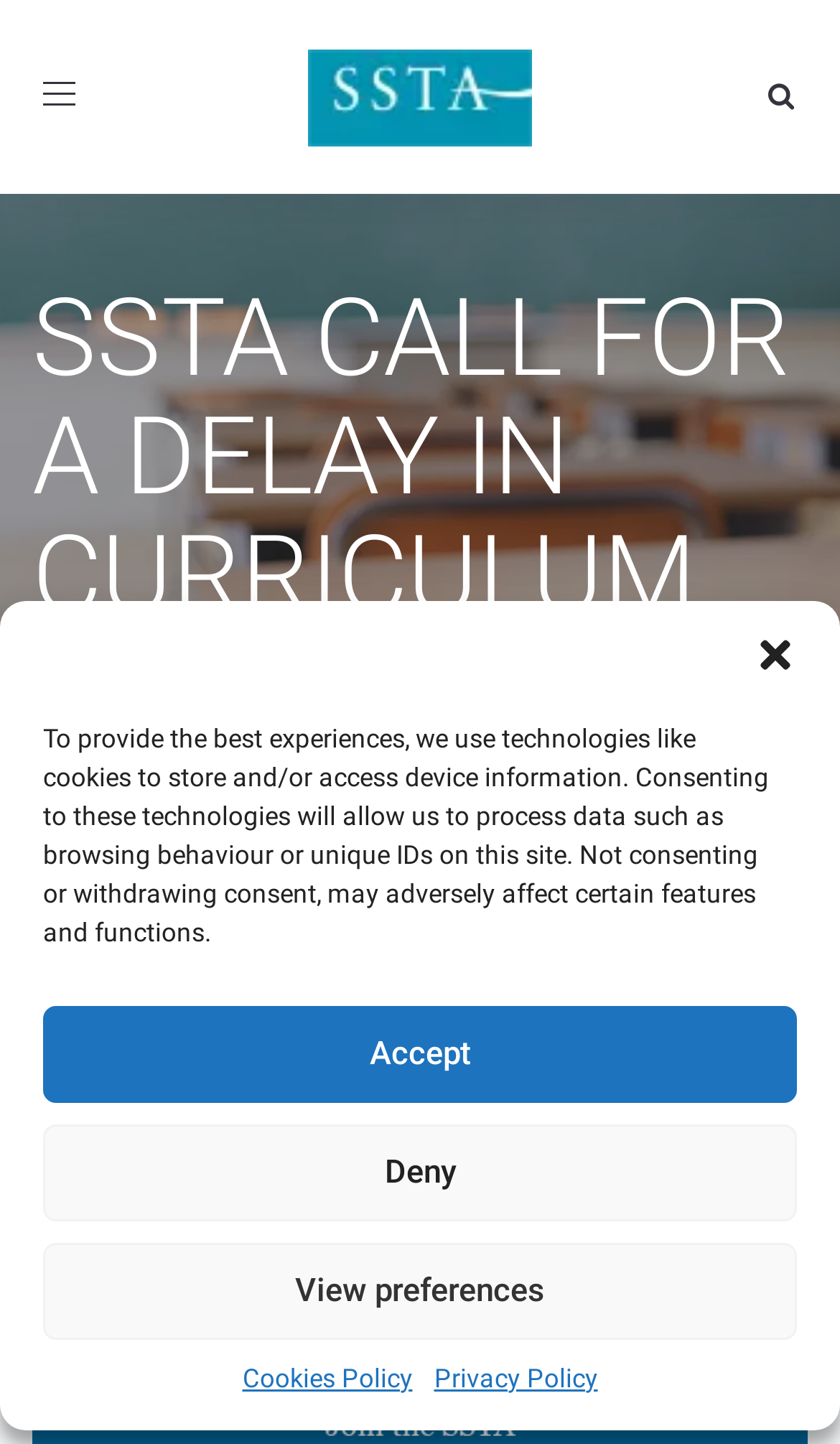Find the bounding box coordinates for the element that must be clicked to complete the instruction: "Click the toggle navigation button". The coordinates should be four float numbers between 0 and 1, indicated as [left, top, right, bottom].

[0.038, 0.048, 0.103, 0.086]